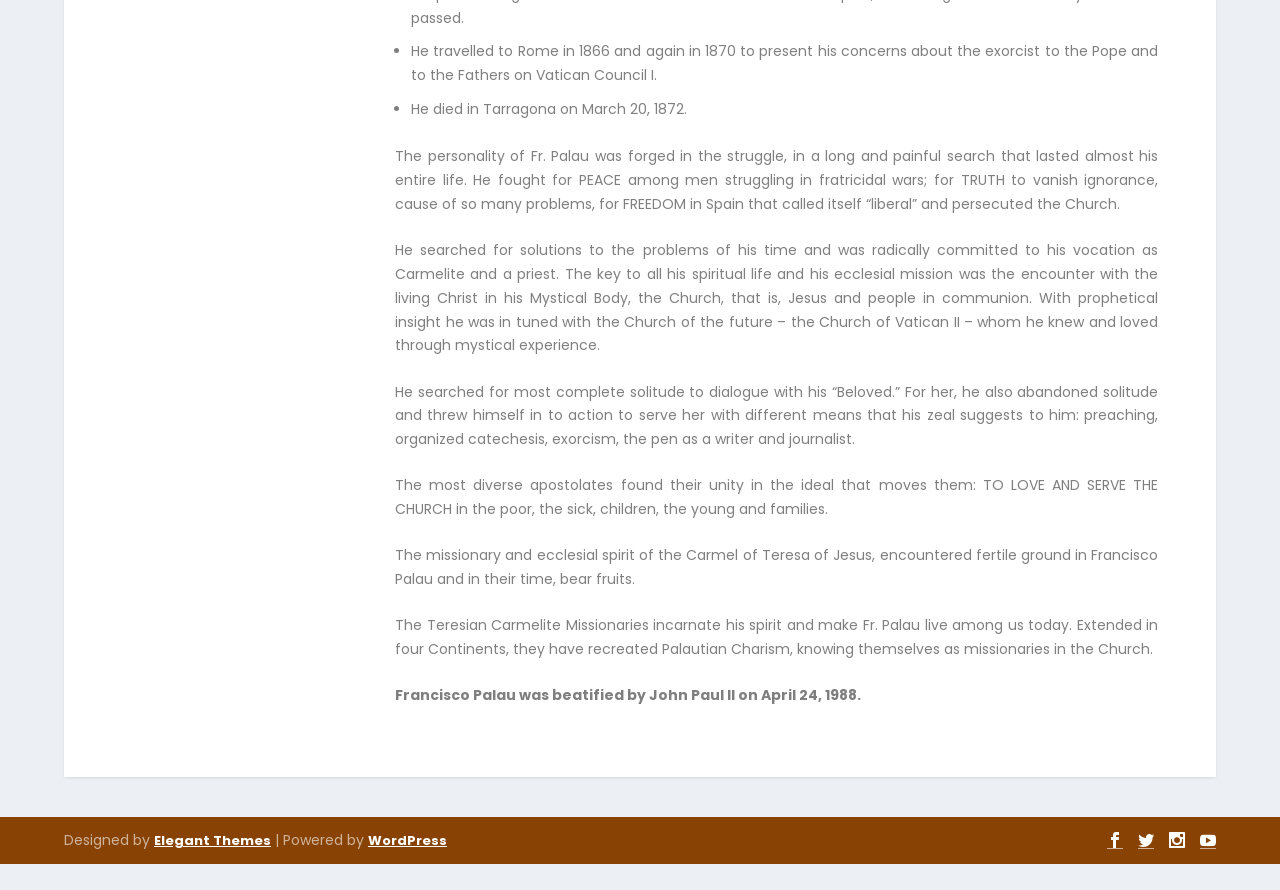Determine the bounding box coordinates (top-left x, top-left y, bottom-right x, bottom-right y) of the UI element described in the following text: Elegant Themes

[0.12, 0.963, 0.212, 0.985]